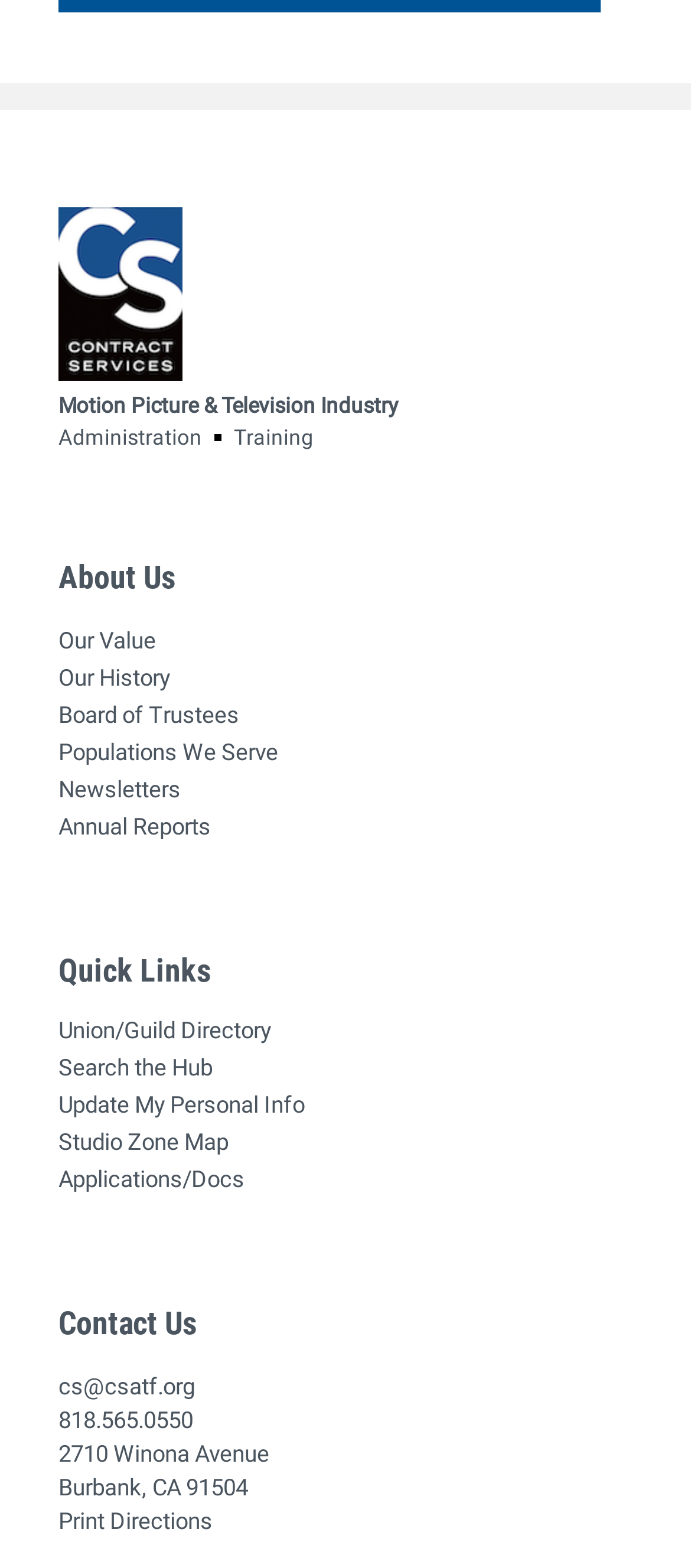Can you find the bounding box coordinates for the element that needs to be clicked to execute this instruction: "Click on About Us"? The coordinates should be given as four float numbers between 0 and 1, i.e., [left, top, right, bottom].

[0.085, 0.357, 0.254, 0.381]